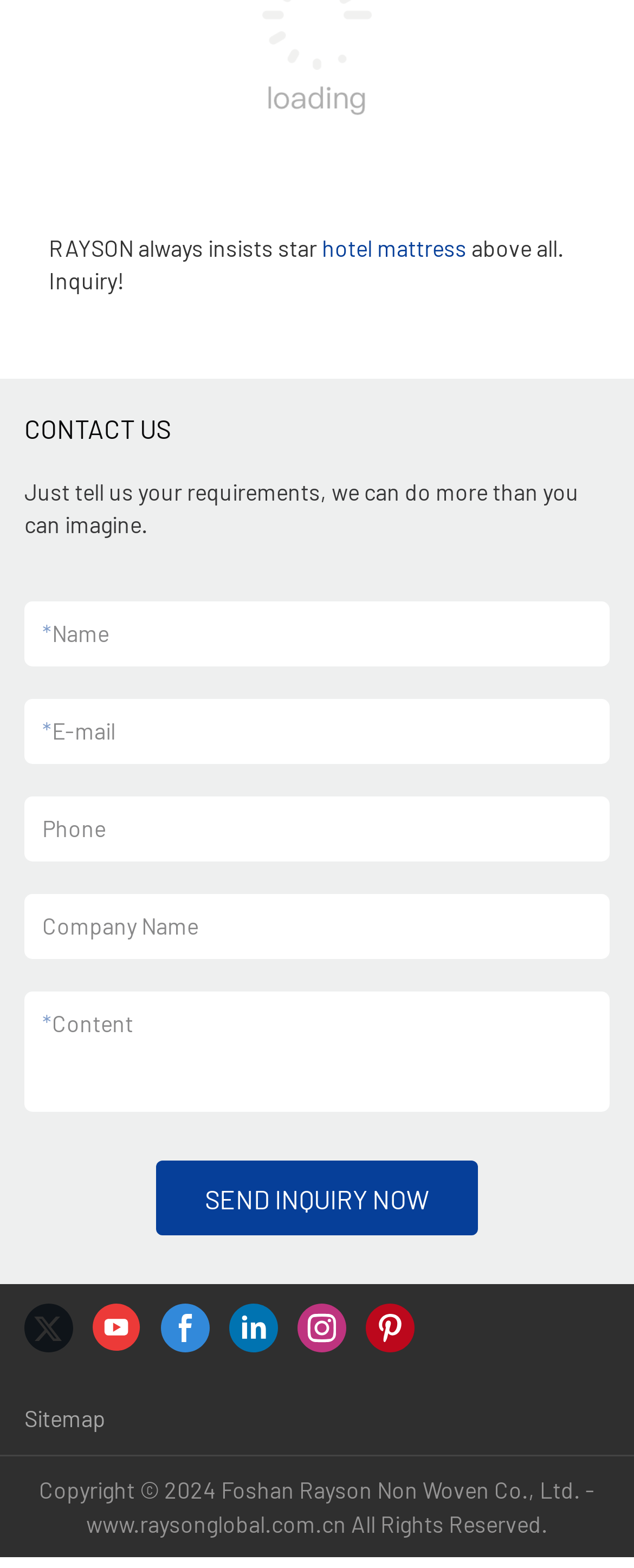Determine the bounding box coordinates of the element's region needed to click to follow the instruction: "Search for something". Provide these coordinates as four float numbers between 0 and 1, formatted as [left, top, right, bottom].

None